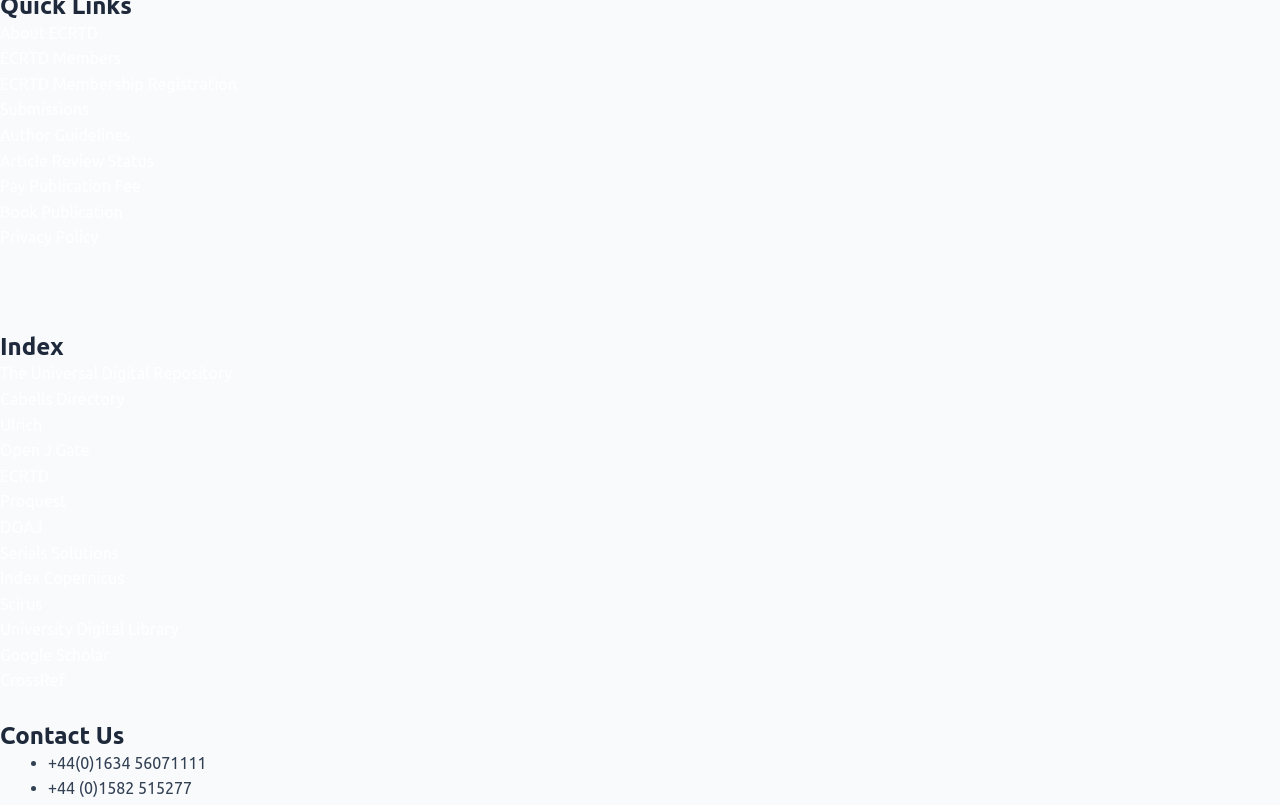Please answer the following question as detailed as possible based on the image: 
What is the first link on the webpage?

The first link on the webpage is 'About ECRTD' which is located at the top left corner of the webpage with a bounding box of [0.0, 0.029, 0.076, 0.052].